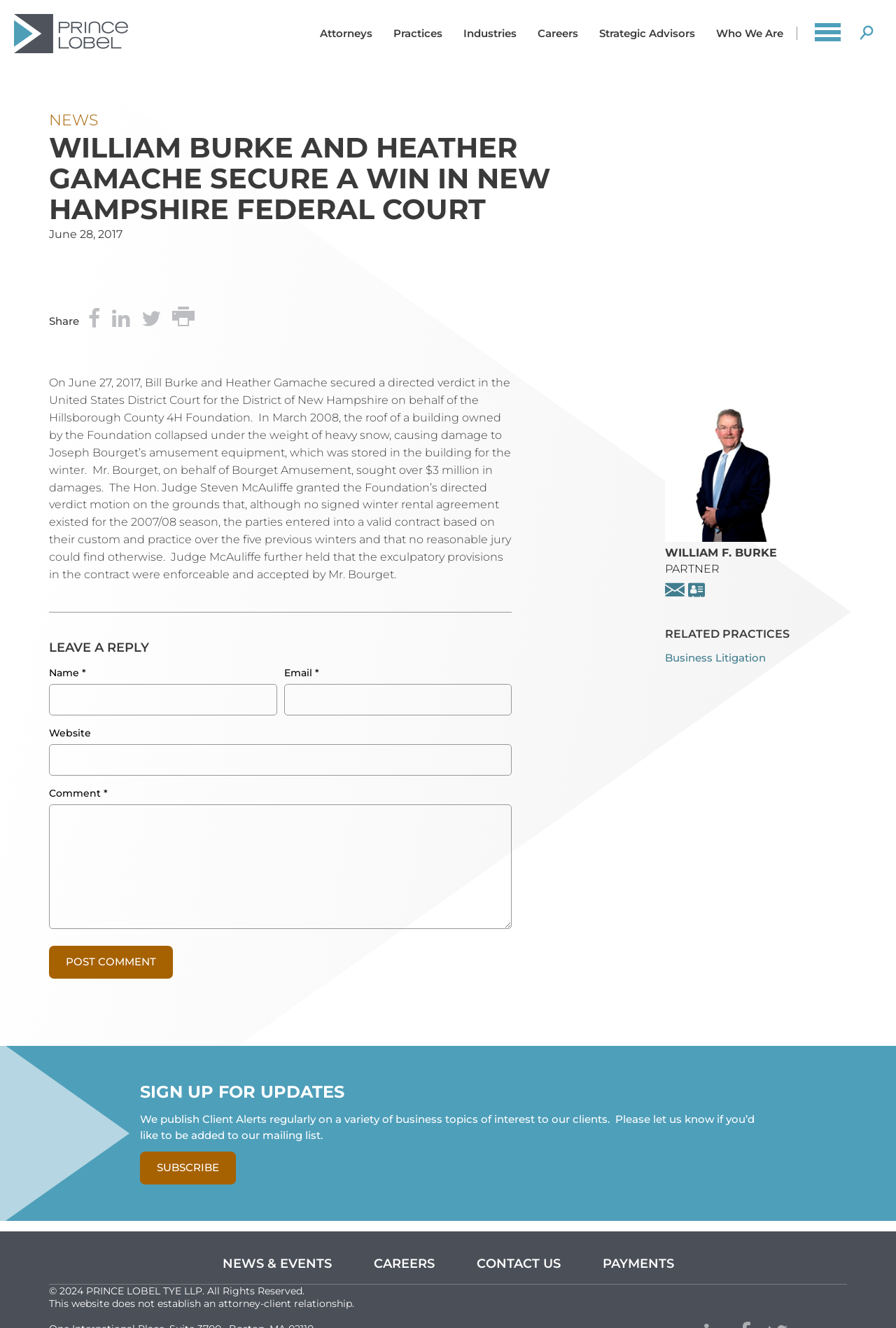Please provide the bounding box coordinates for the element that needs to be clicked to perform the instruction: "Search for something". The coordinates must consist of four float numbers between 0 and 1, formatted as [left, top, right, bottom].

[0.95, 0.009, 0.984, 0.041]